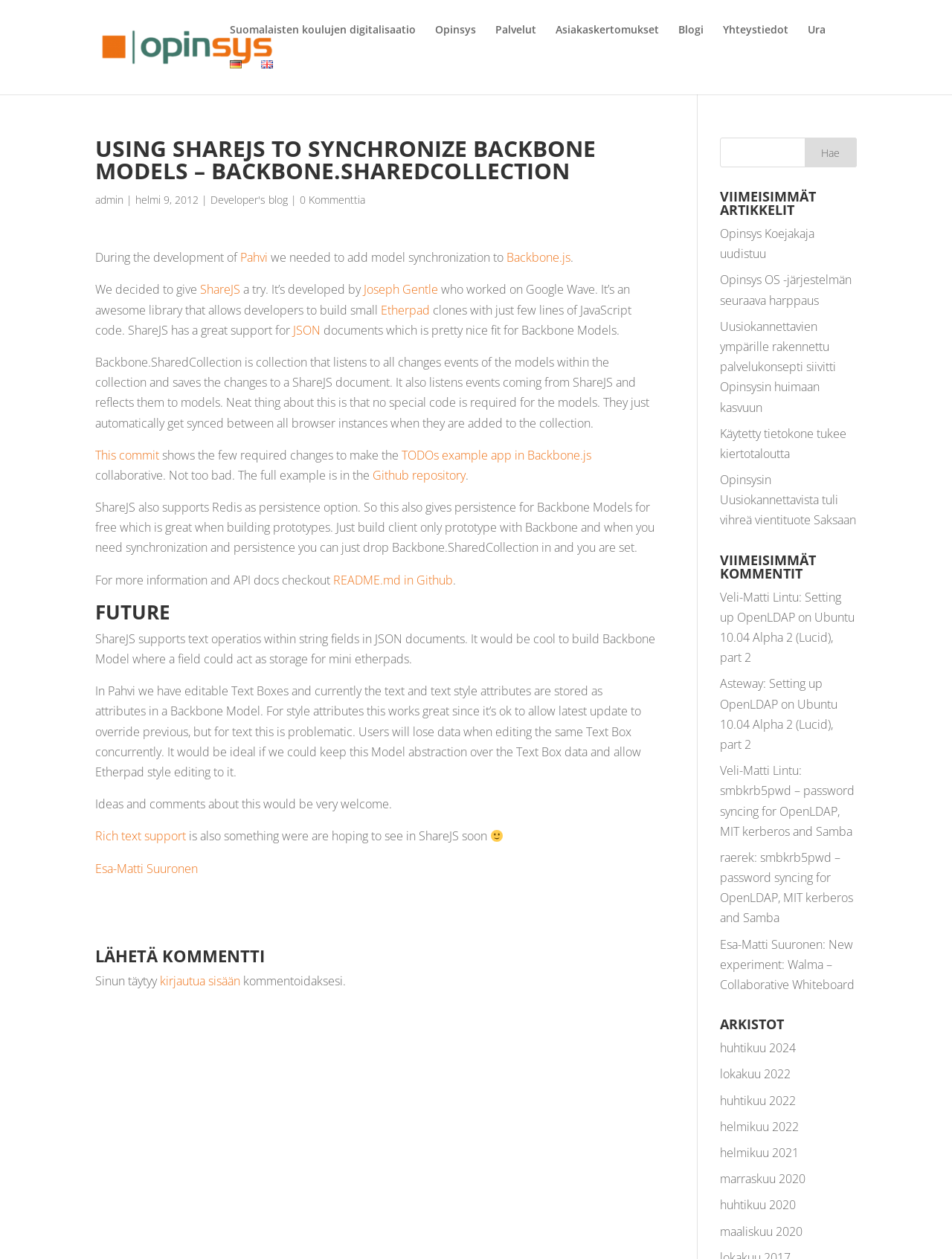Reply to the question with a single word or phrase:
What is the name of the author of the article?

Esa-Matti Suuronen